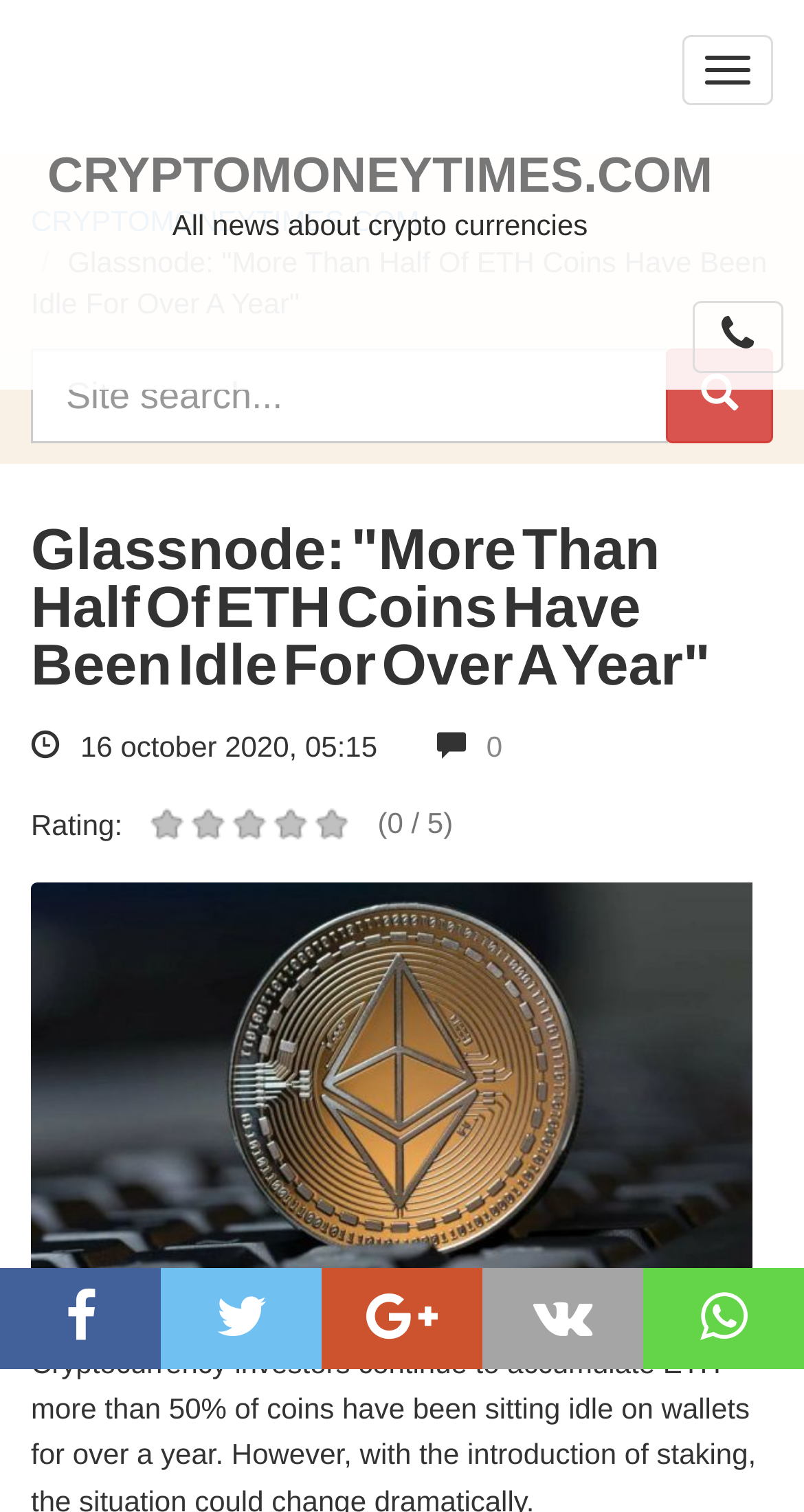Can you find and provide the title of the webpage?

Glassnode: "More Than Half Of ETH Coins Have Been Idle For Over A Year"